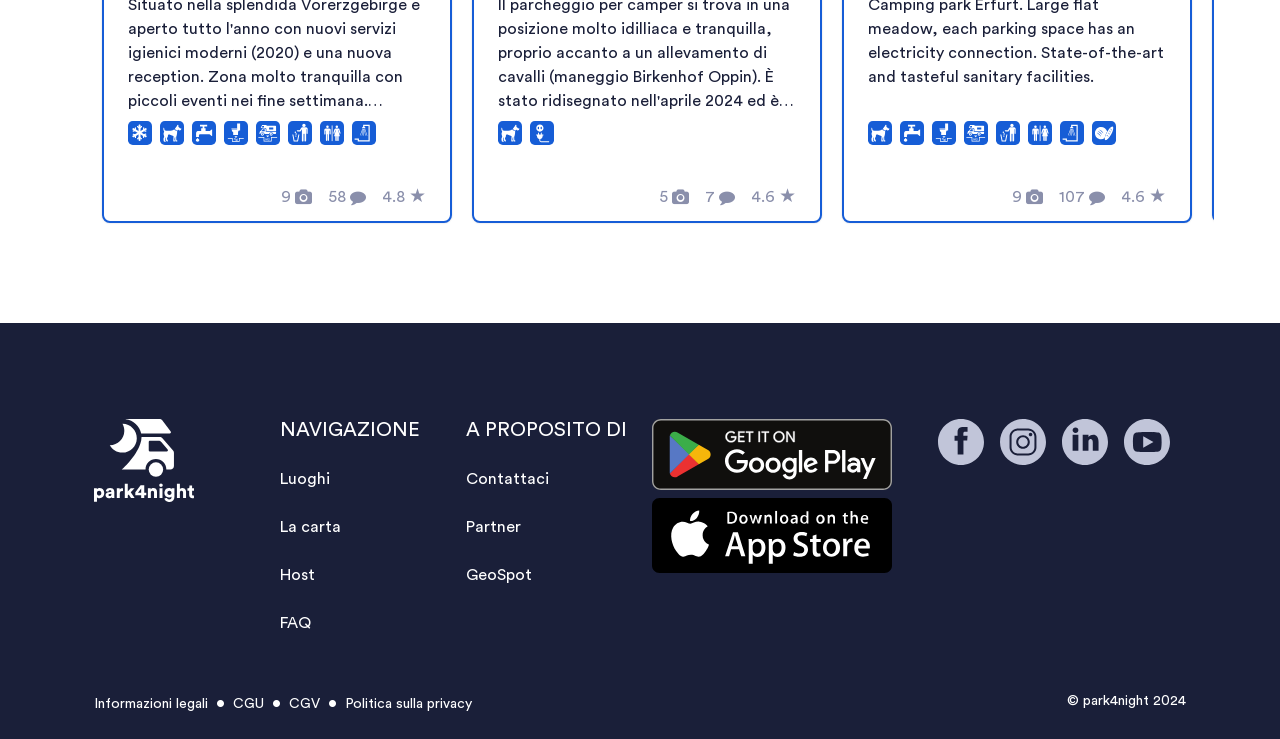Please determine the bounding box coordinates of the element's region to click in order to carry out the following instruction: "Click the 'Get it on Google Play' button". The coordinates should be four float numbers between 0 and 1, i.e., [left, top, right, bottom].

[0.509, 0.602, 0.697, 0.624]